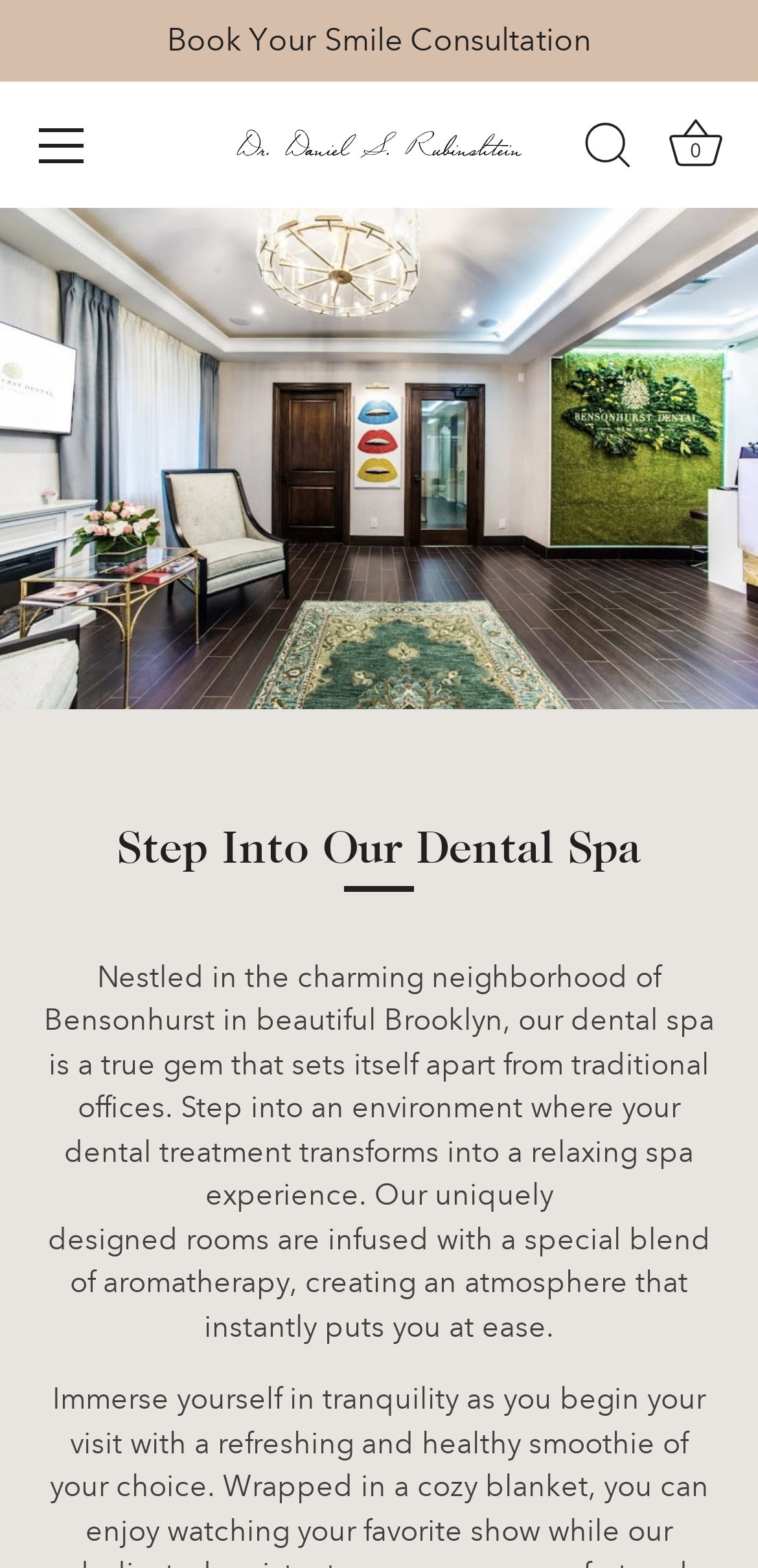Provide your answer in one word or a succinct phrase for the question: 
What is the atmosphere of the dental spa?

Relaxing